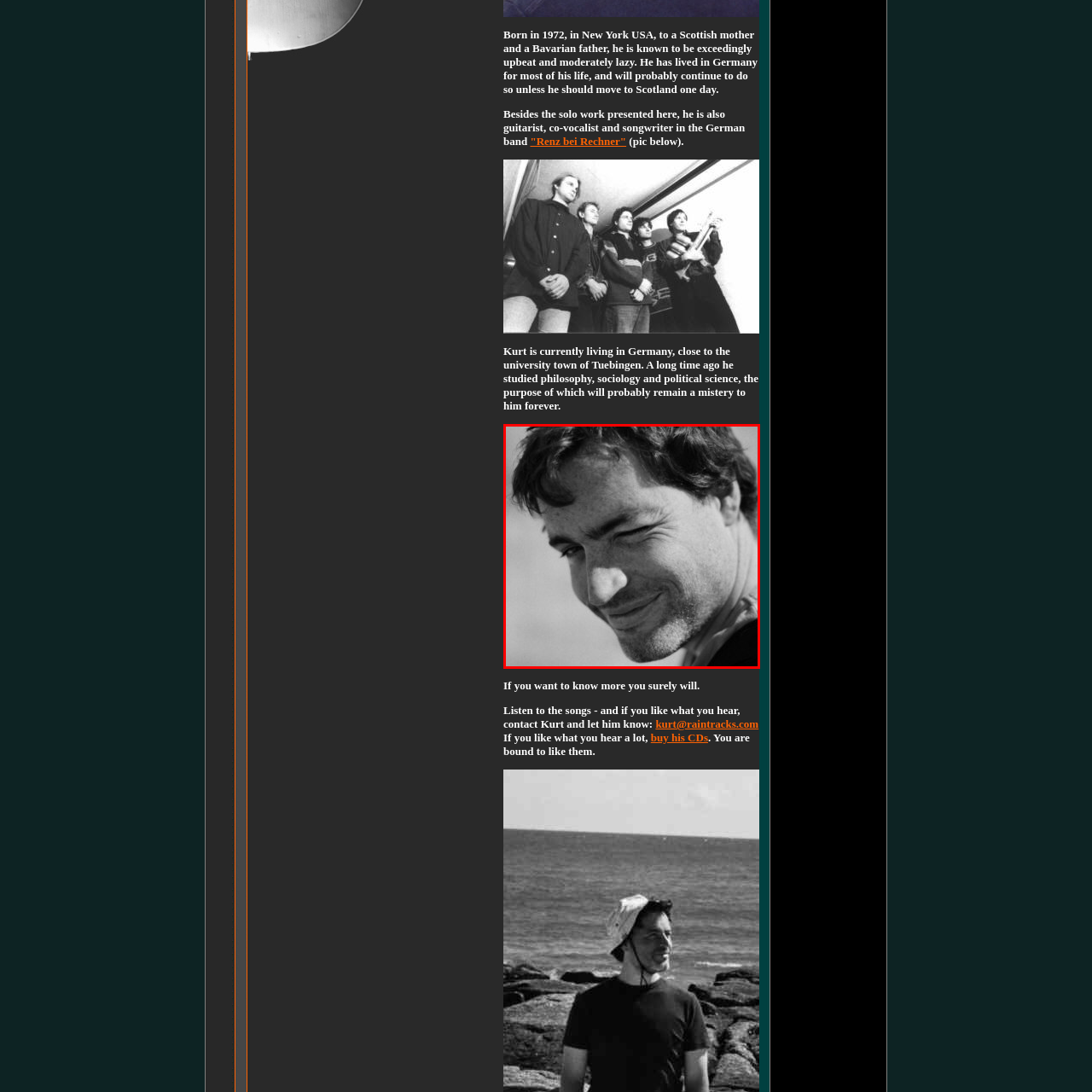Look at the image marked by the red box and respond with a single word or phrase: What fields is Kurt studying?

philosophy, sociology, and political science